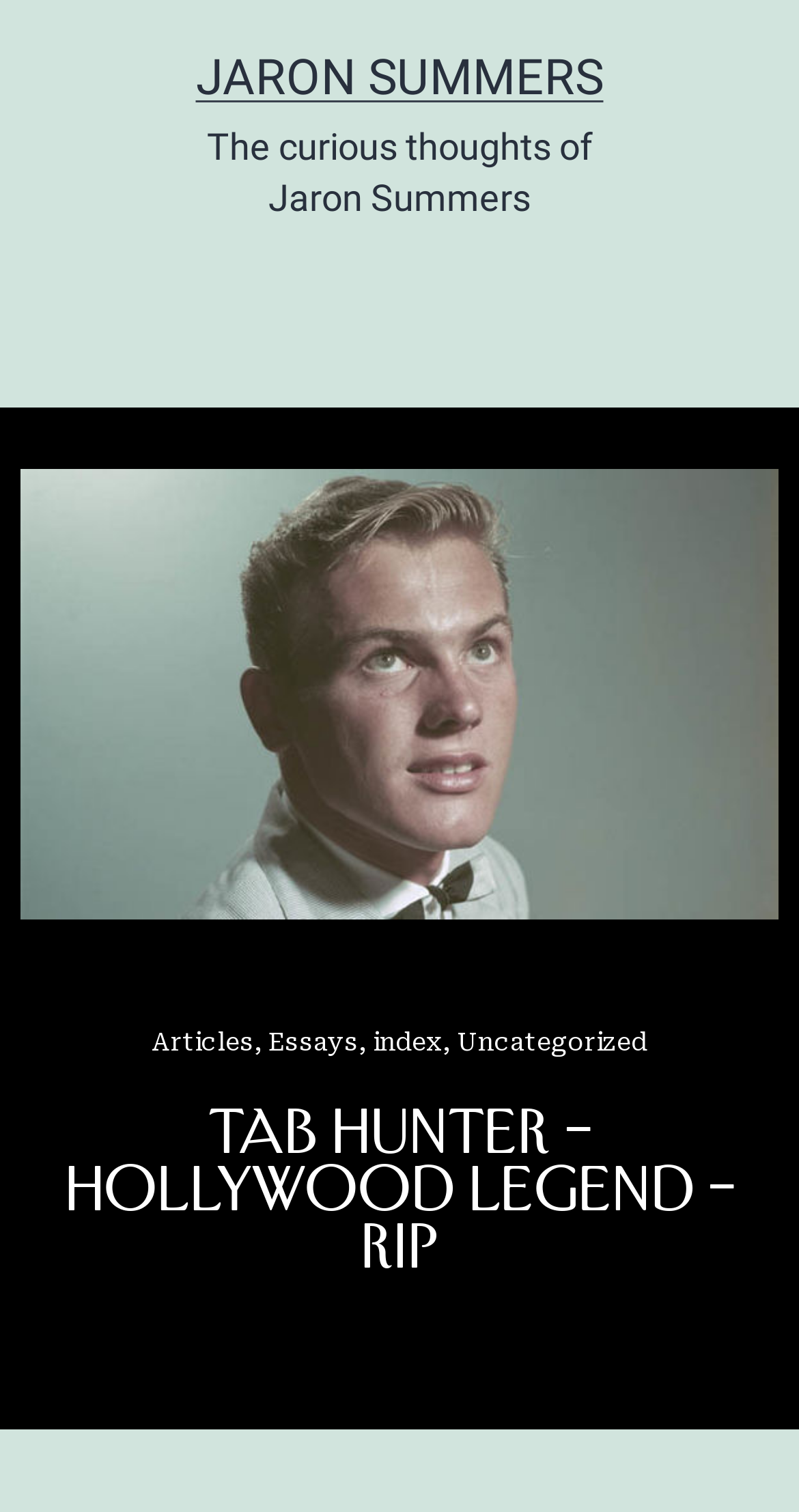What is the topic of the main heading?
Please provide a comprehensive answer based on the details in the screenshot.

The main heading of the webpage is 'TAB HUNTER – HOLLYWOOD LEGEND – RIP', which suggests that the topic of the main heading is TAB HUNTER, a Hollywood legend who has passed away.